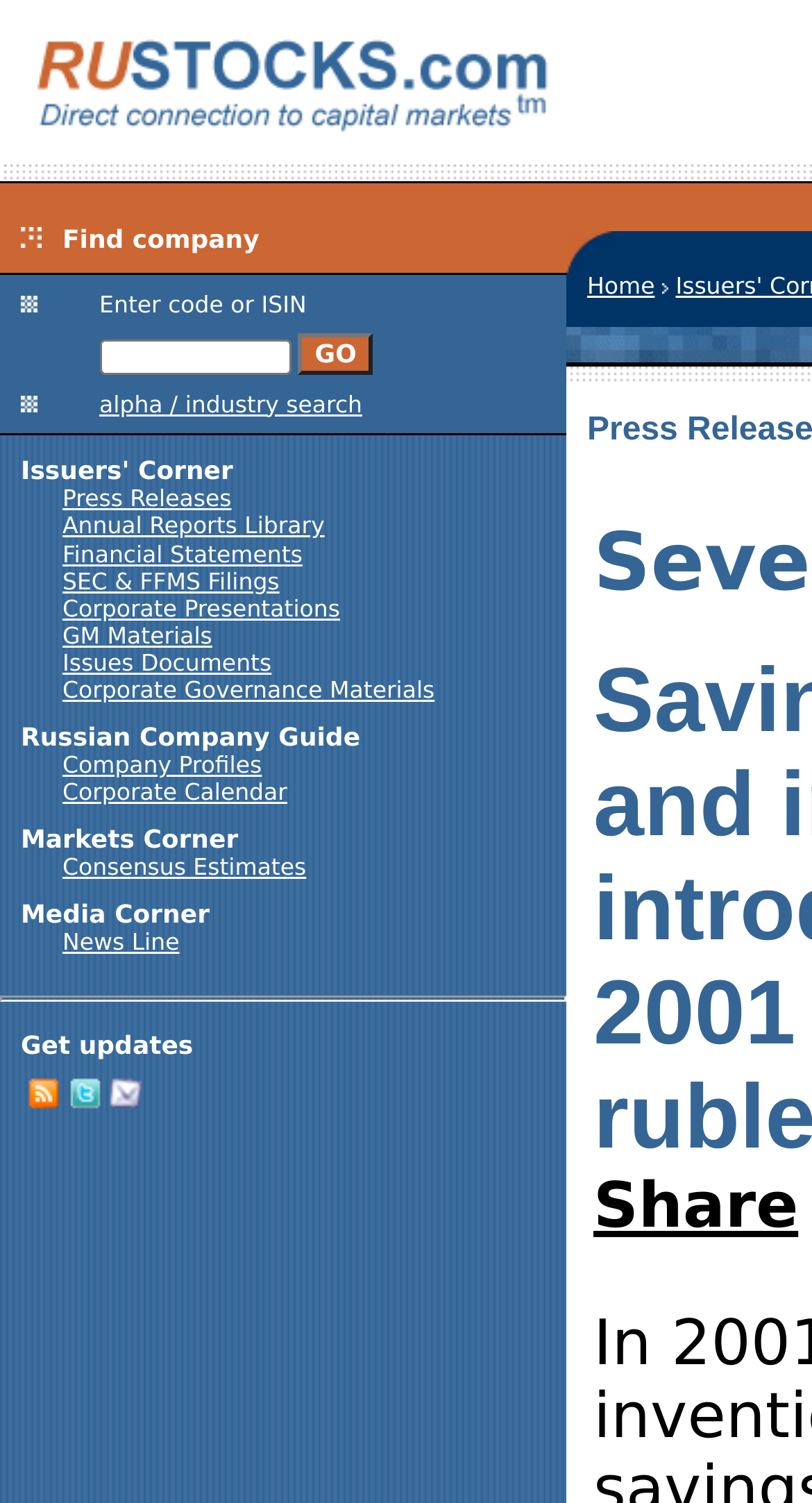Please identify the bounding box coordinates of the clickable region that I should interact with to perform the following instruction: "Search by alpha / industry". The coordinates should be expressed as four float numbers between 0 and 1, i.e., [left, top, right, bottom].

[0.122, 0.26, 0.446, 0.278]